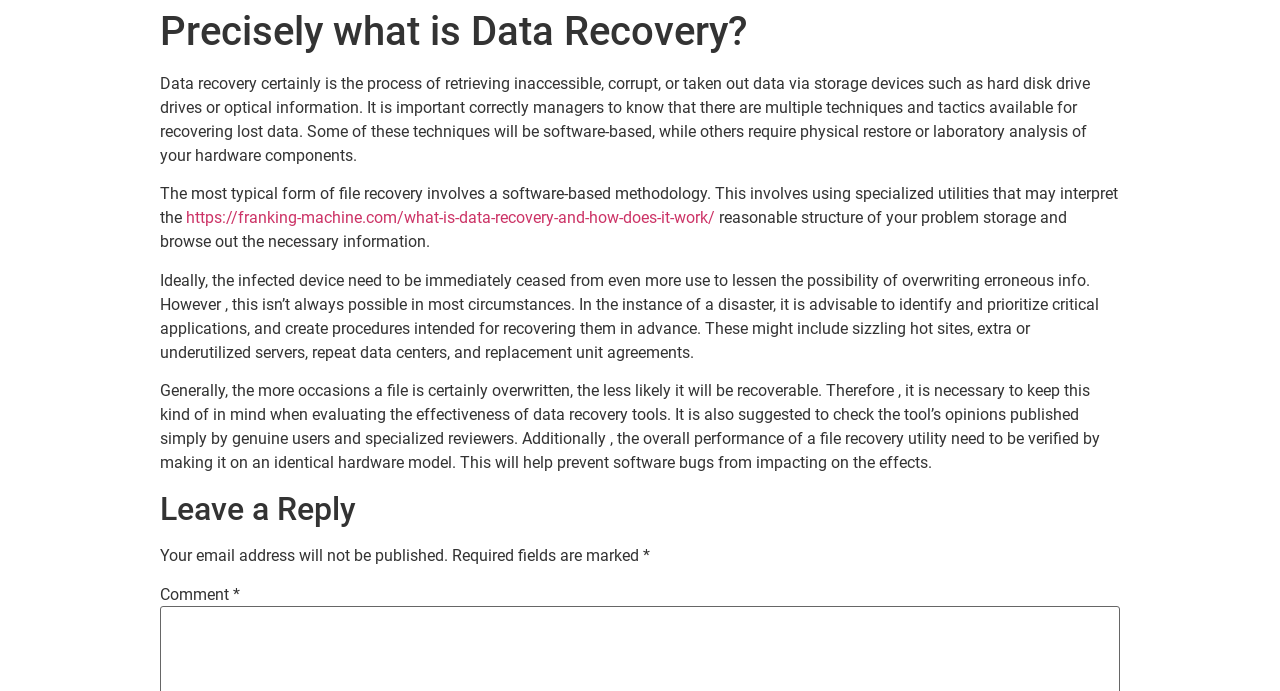Utilize the details in the image to give a detailed response to the question: What should be done before using a file recovery utility?

The webpage suggests that before using a file recovery utility, its performance should be verified by making it run on an identical hardware model, which would help prevent software bugs from impacting the results.